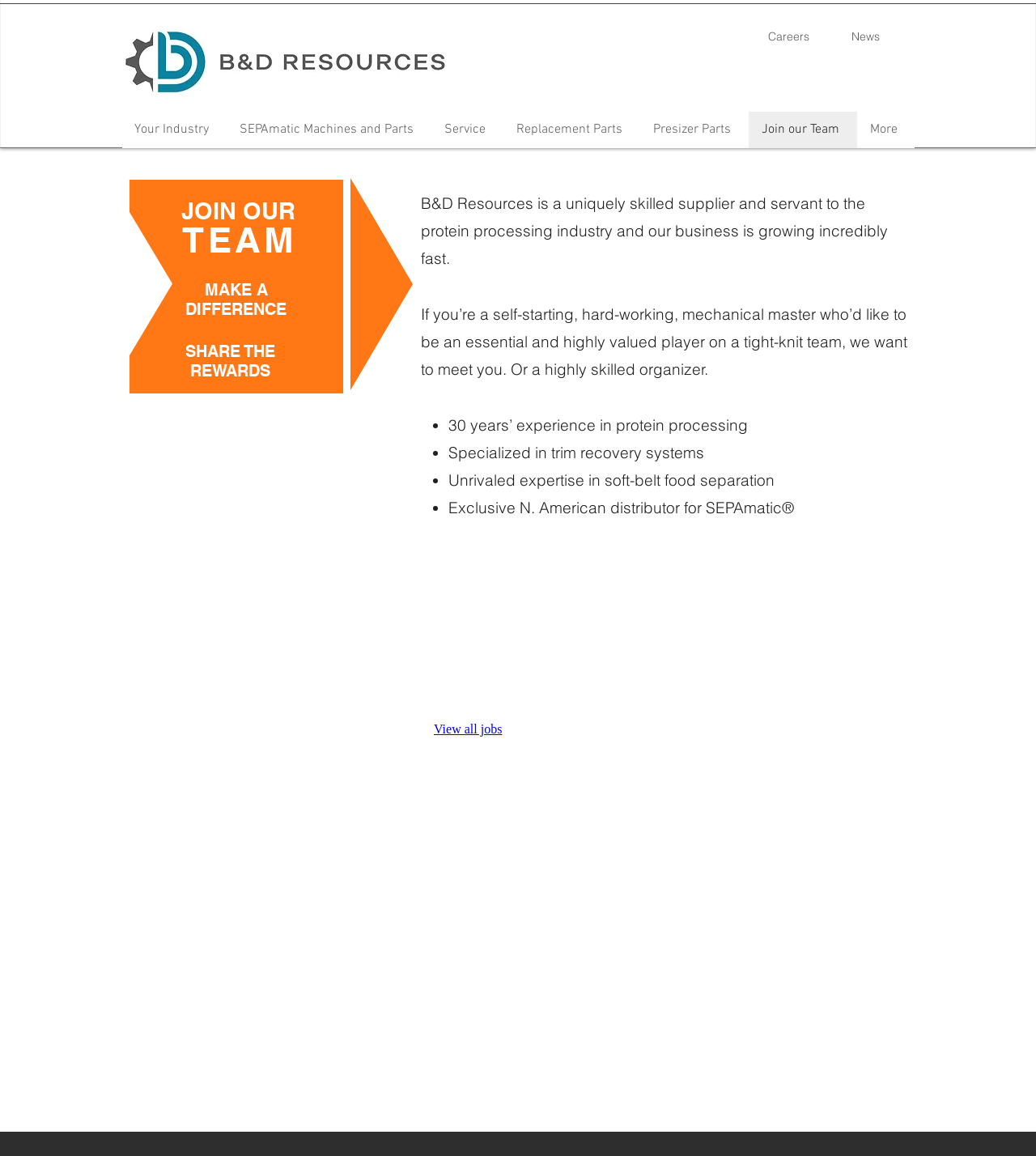Bounding box coordinates should be in the format (top-left x, top-left y, bottom-right x, bottom-right y) and all values should be floating point numbers between 0 and 1. Determine the bounding box coordinate for the UI element described as: SEPAmatic Machines and Parts

[0.219, 0.097, 0.416, 0.128]